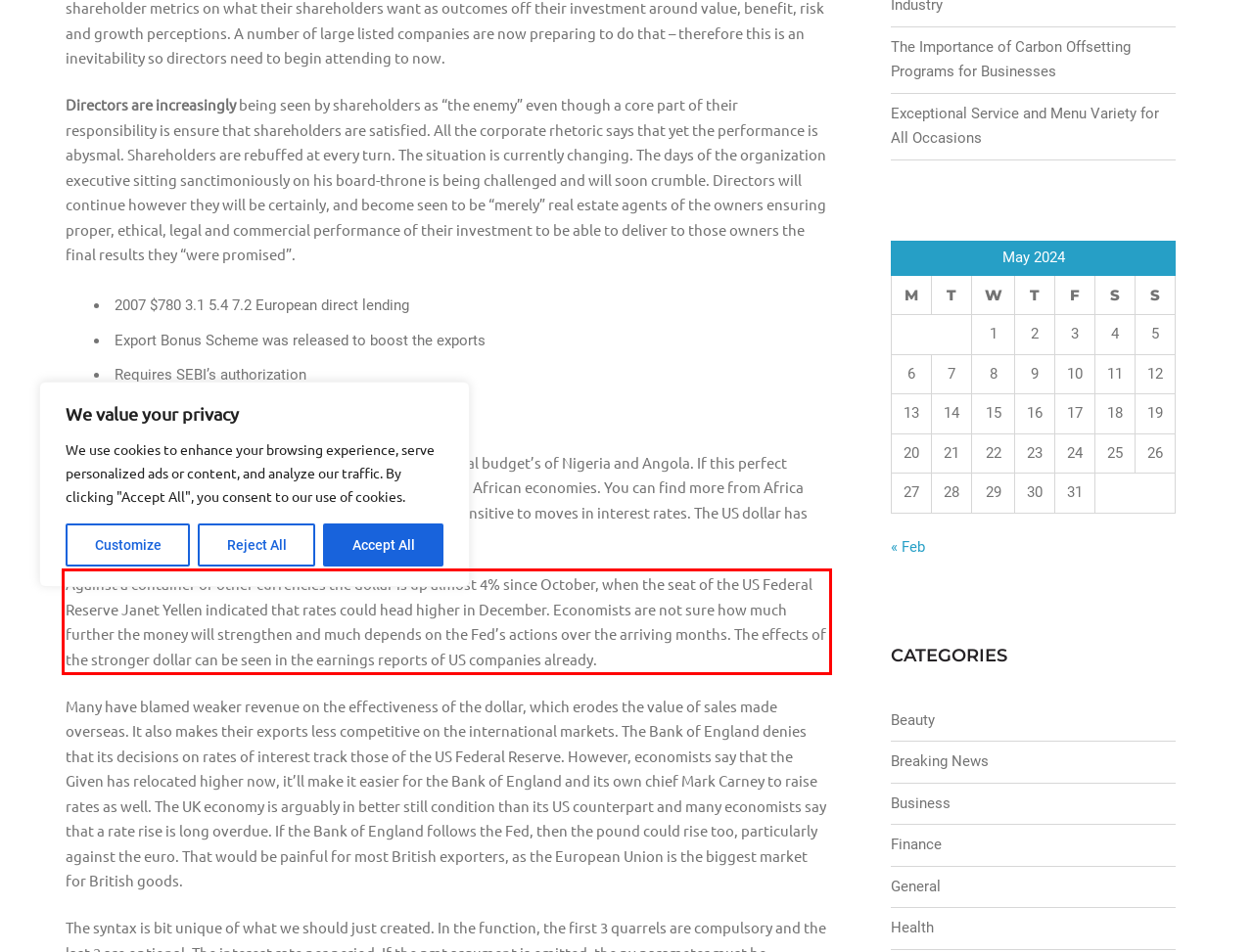You are looking at a screenshot of a webpage with a red rectangle bounding box. Use OCR to identify and extract the text content found inside this red bounding box.

Against a container of other currencies the dollar is up almost 4% since October, when the seat of the US Federal Reserve Janet Yellen indicated that rates could head higher in December. Economists are not sure how much further the money will strengthen and much depends on the Fed’s actions over the arriving months. The effects of the stronger dollar can be seen in the earnings reports of US companies already.